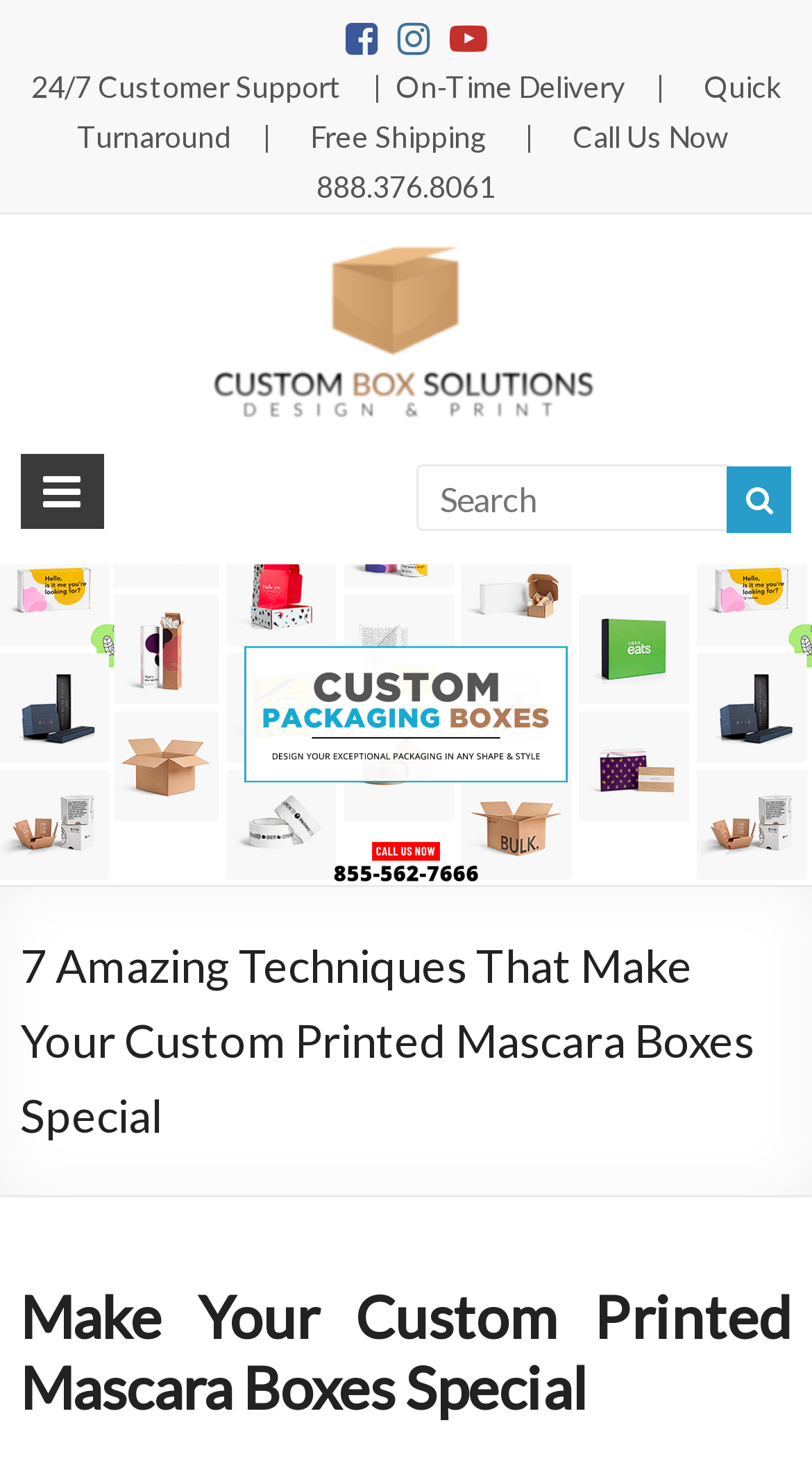Based on the description "alt="Custom Box Printing"", find the bounding box of the specified UI element.

[0.253, 0.16, 0.739, 0.187]